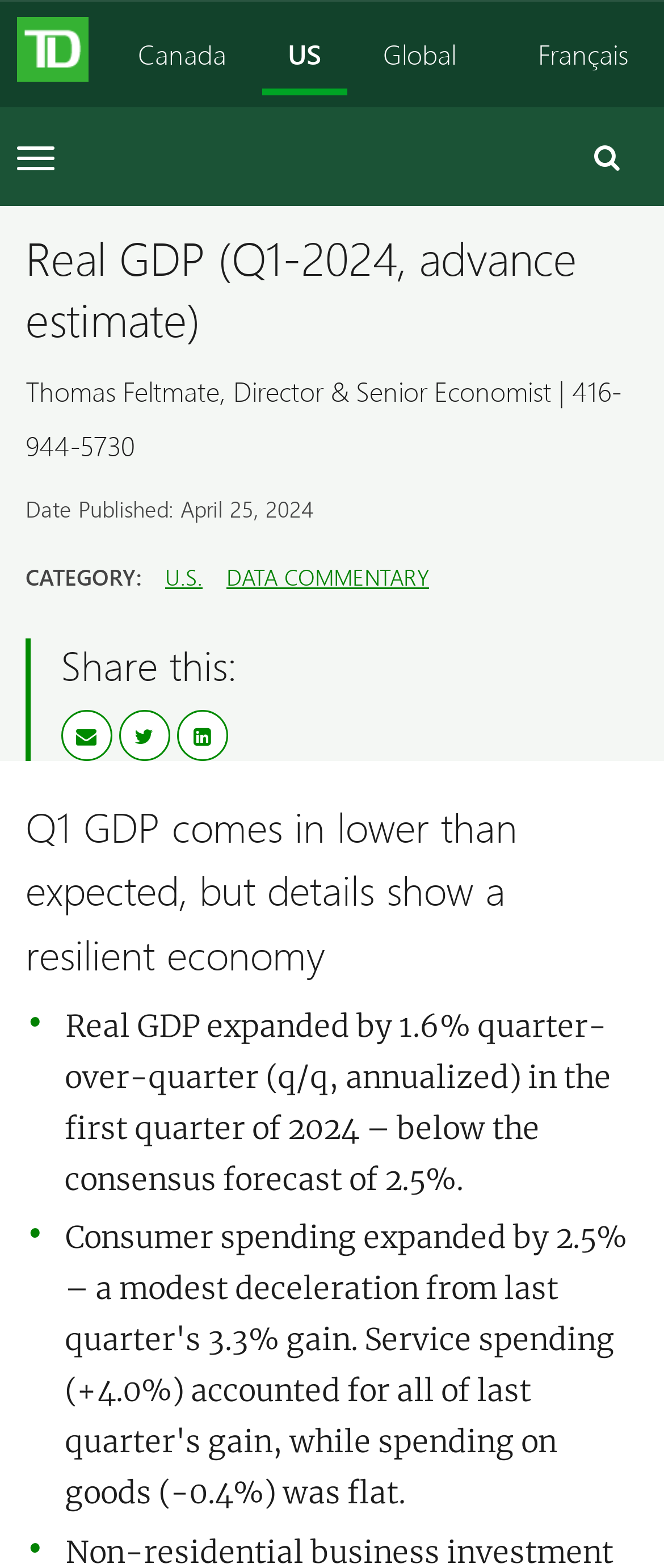Please identify the bounding box coordinates of the clickable region that I should interact with to perform the following instruction: "Share this". The coordinates should be expressed as four float numbers between 0 and 1, i.e., [left, top, right, bottom].

[0.091, 0.407, 0.962, 0.442]